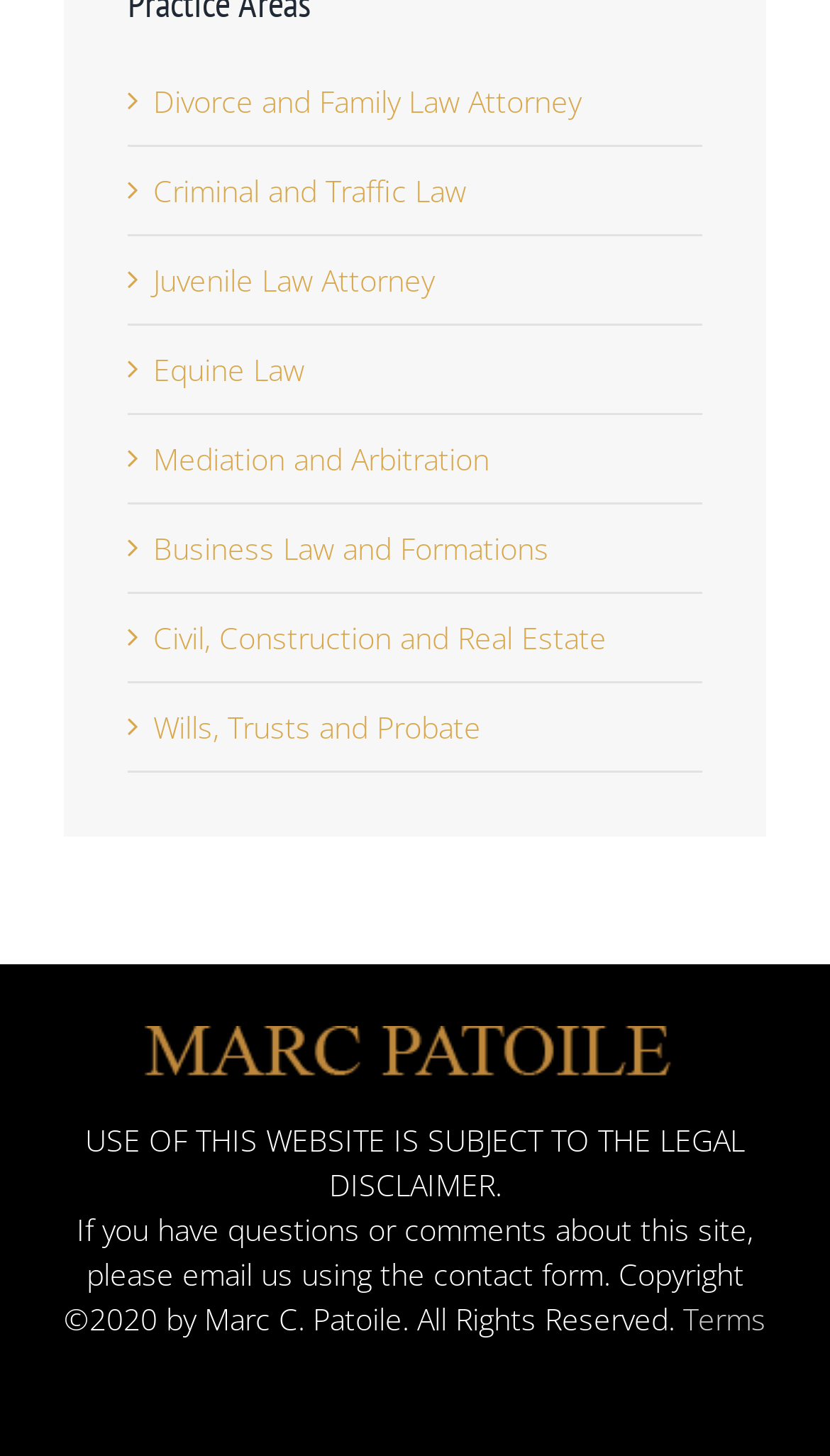Please study the image and answer the question comprehensively:
What is the copyright year of the website?

The copyright year is mentioned in the StaticText element as 'Copyright ©2020 by Marc C. Patoile. All Rights Reserved.'